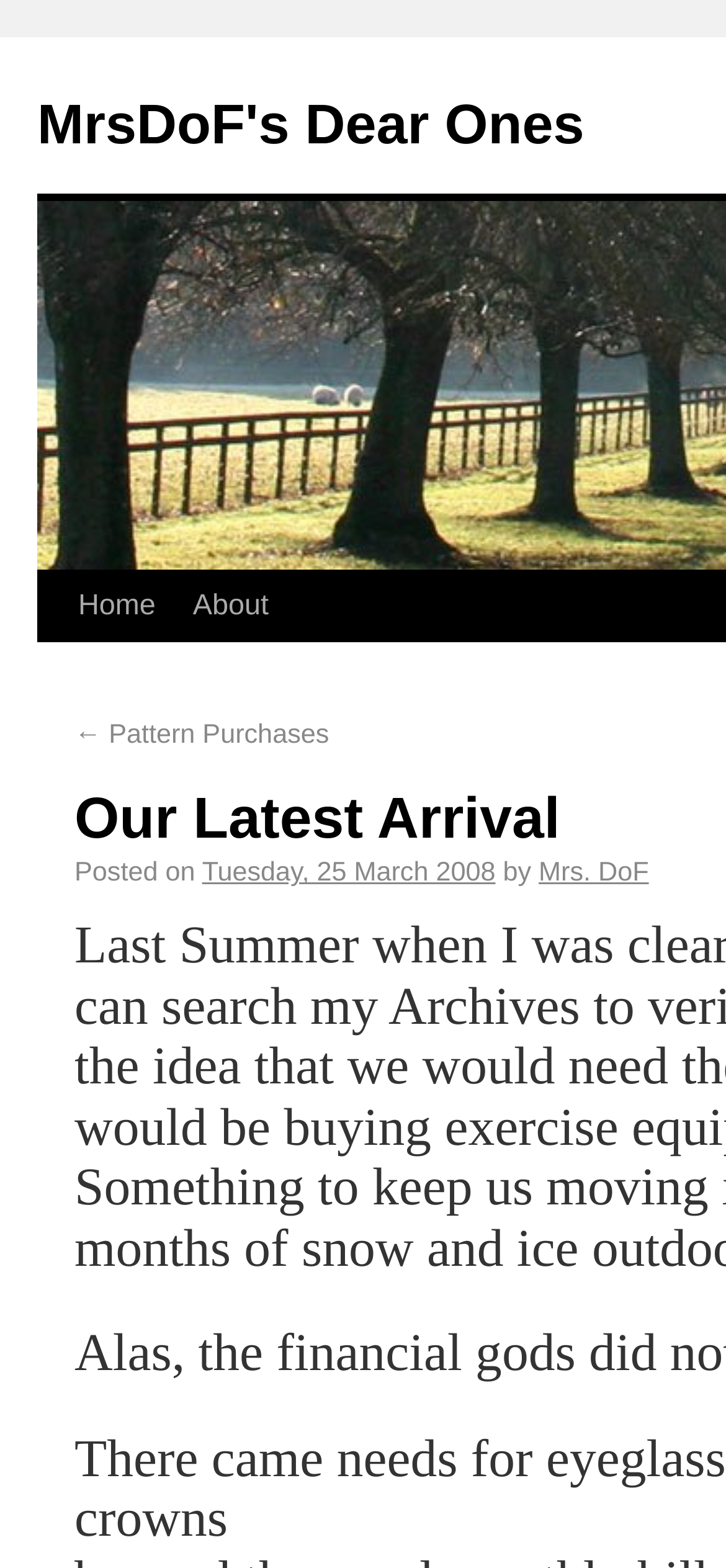Please answer the following question using a single word or phrase: 
What is the category of this post?

Pattern Purchases